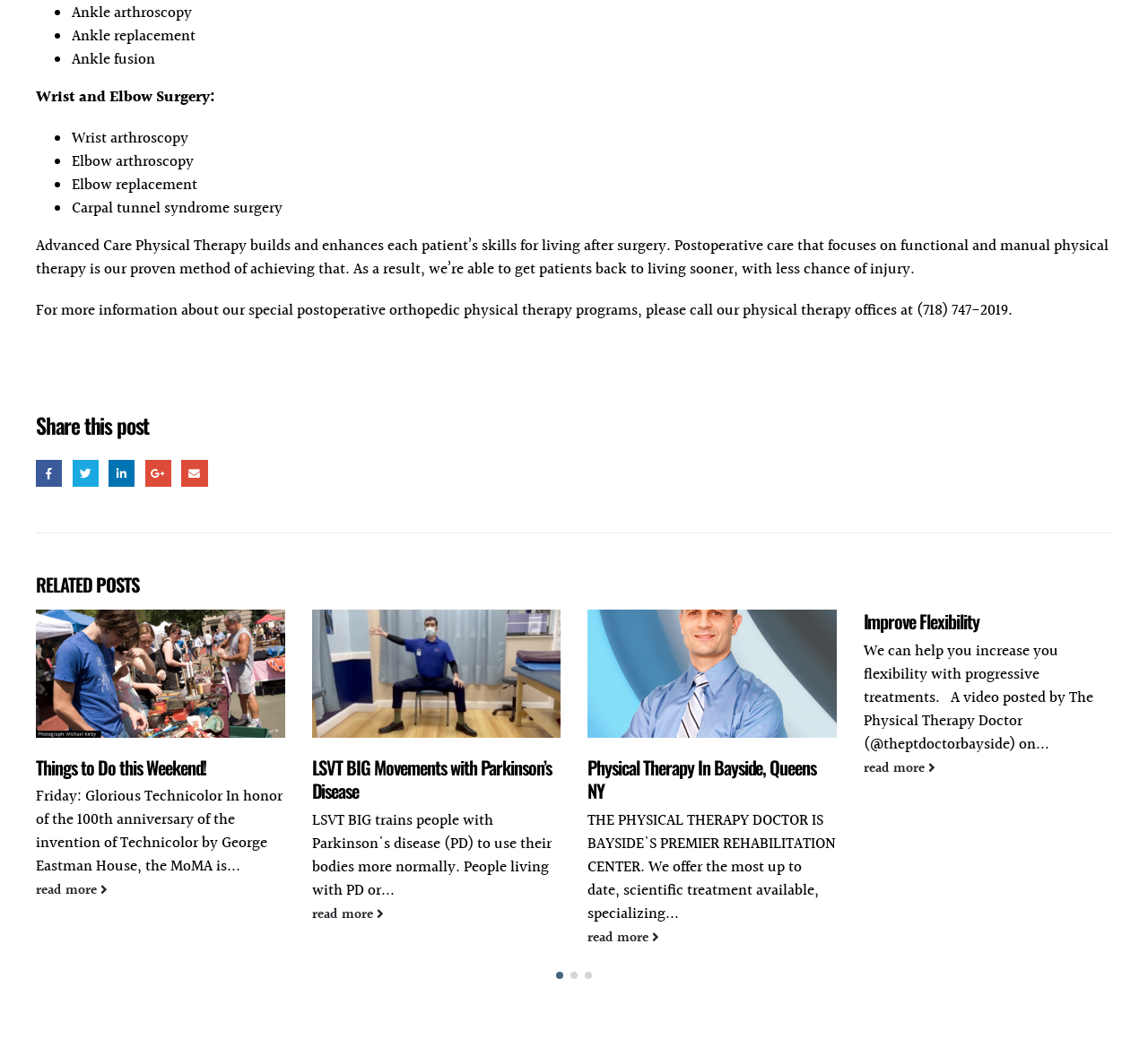Determine the bounding box coordinates of the clickable region to follow the instruction: "Click the Email link".

[0.158, 0.456, 0.181, 0.481]